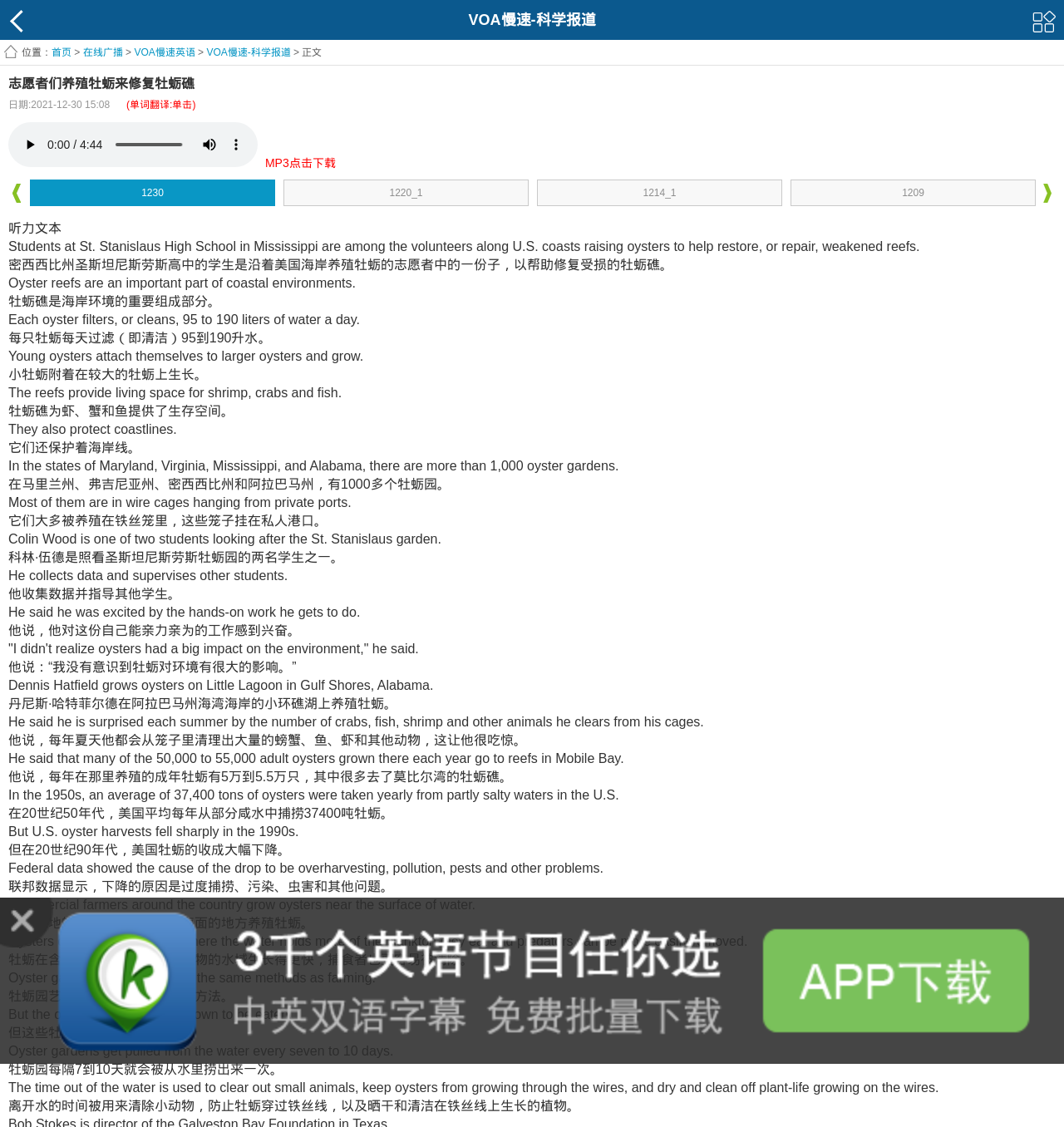Can you give a comprehensive explanation to the question given the content of the image?
What is the main topic of this webpage?

Based on the webpage content, it is clear that the main topic is about oyster reefs, as it discusses the importance of oyster reefs, how they are restored, and the efforts of students and others in maintaining them.